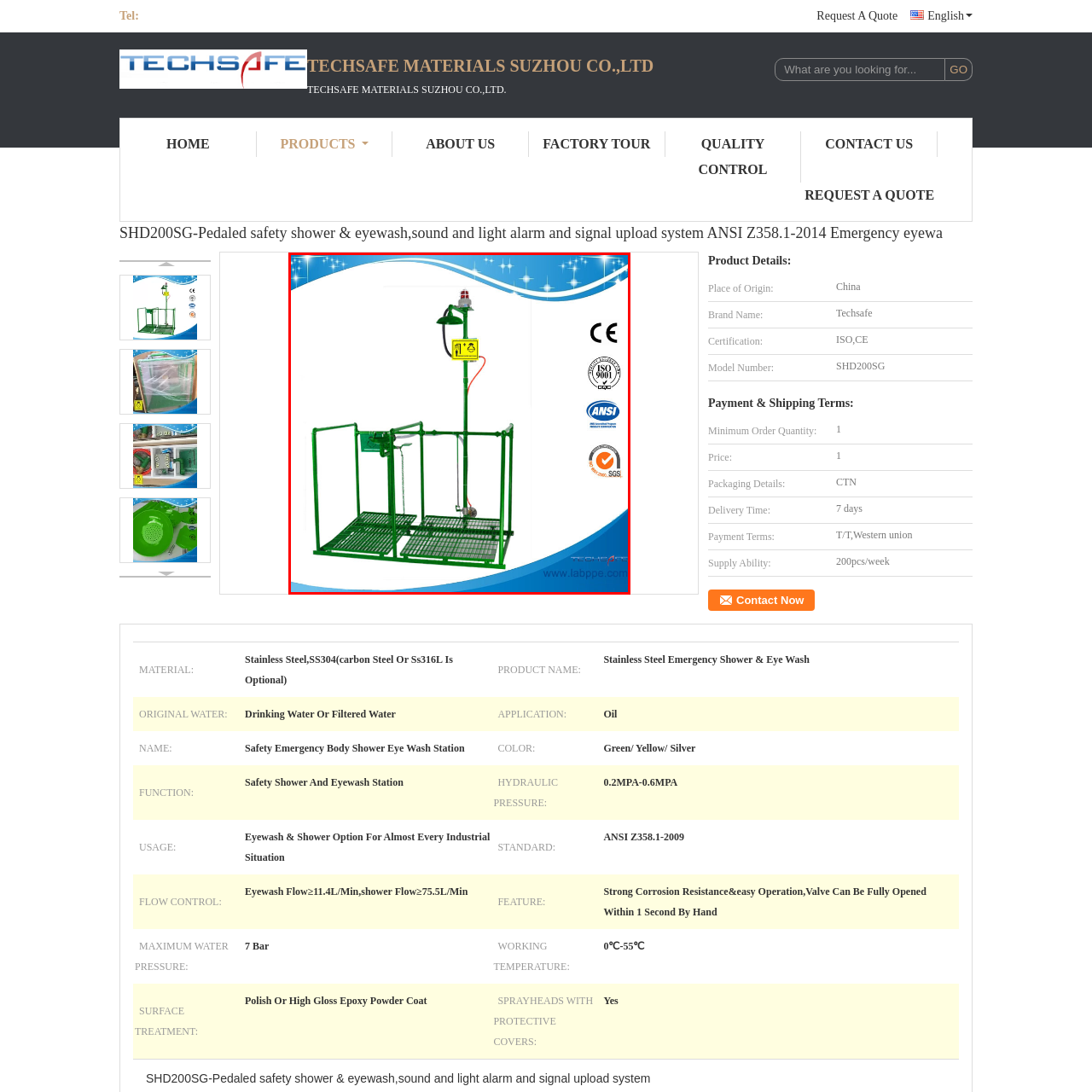Refer to the image within the red box and answer the question concisely with a single word or phrase: What type of settings is this equipment ideal for?

Laboratory and industrial settings